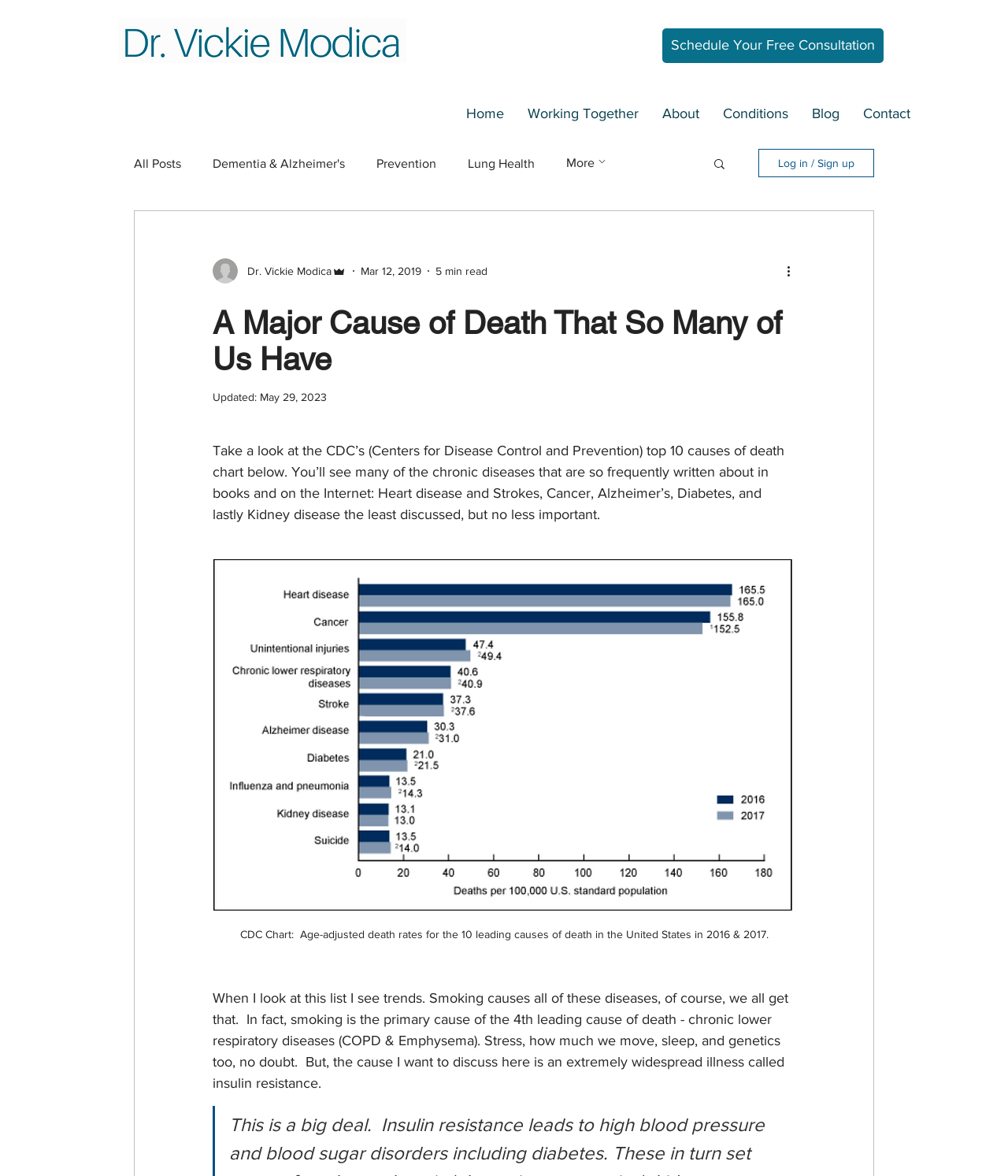Given the element description, predict the bounding box coordinates in the format (top-left x, top-left y, bottom-right x, bottom-right y), using floating point numbers between 0 and 1: Conditions

[0.705, 0.082, 0.794, 0.112]